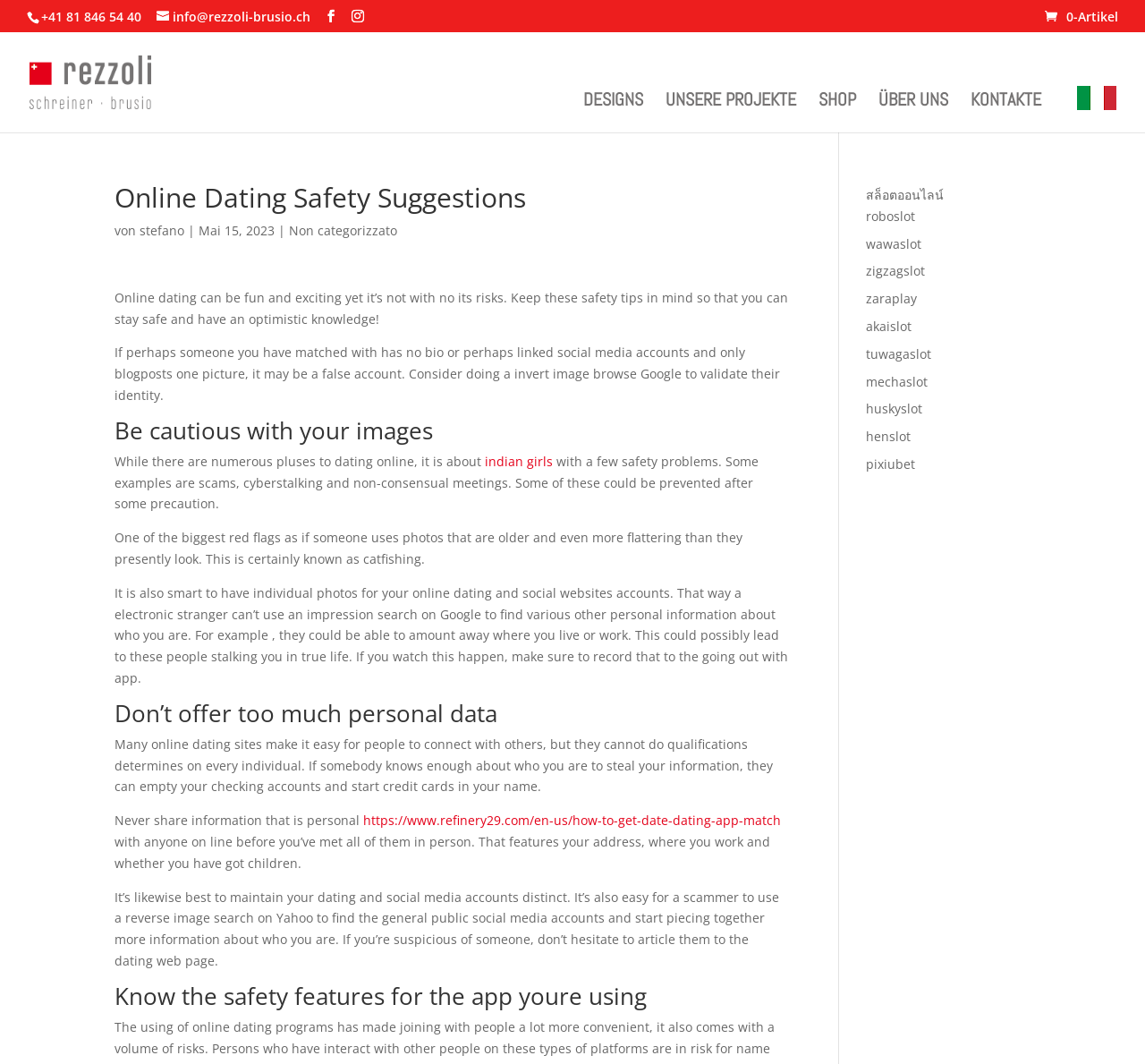Explain the webpage's layout and main content in detail.

This webpage is about online dating safety suggestions. At the top, there is a phone number and an email address. To the right of these, there are three social media icons. Below this, there is a logo of "Rezzoli Brusio" with an image, and a link to the website. 

The main content of the webpage is divided into sections, each with a heading. The first section is titled "Online Dating Safety Suggestions" and has a brief introduction to the importance of safety while online dating. 

The next section is titled "Be cautious with your images" and provides tips on how to avoid scams and catfishing. This is followed by a section titled "Don’t offer too much personal data" which warns against sharing personal information with strangers online. 

The final section is titled "Know the safety features for the app you’re using" and provides advice on how to stay safe while using online dating apps. Throughout these sections, there are links to other related articles and websites.

At the bottom of the page, there are several links to other websites, including online slot games and a link to an article about how to get a date on a dating app. There is also a language selection option, allowing users to switch to Italian.